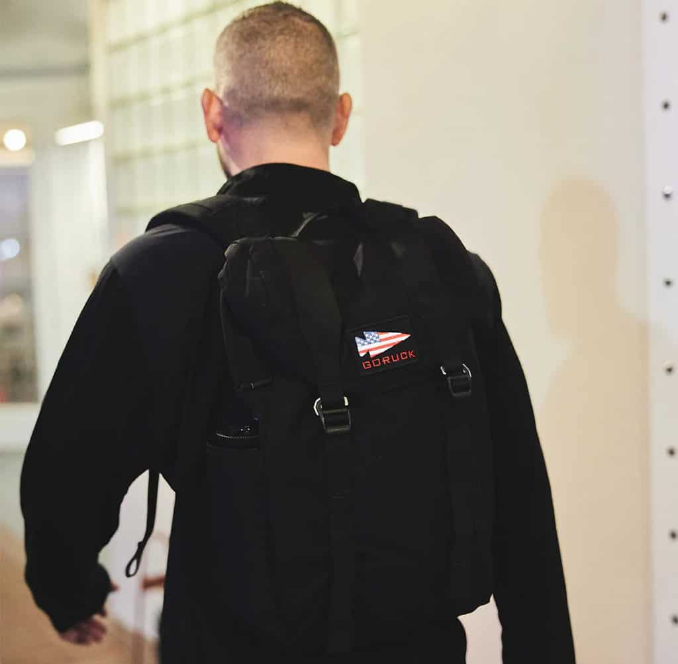Respond to the question below with a single word or phrase:
Is the environment depicted in the image indoor or outdoor?

Indoor